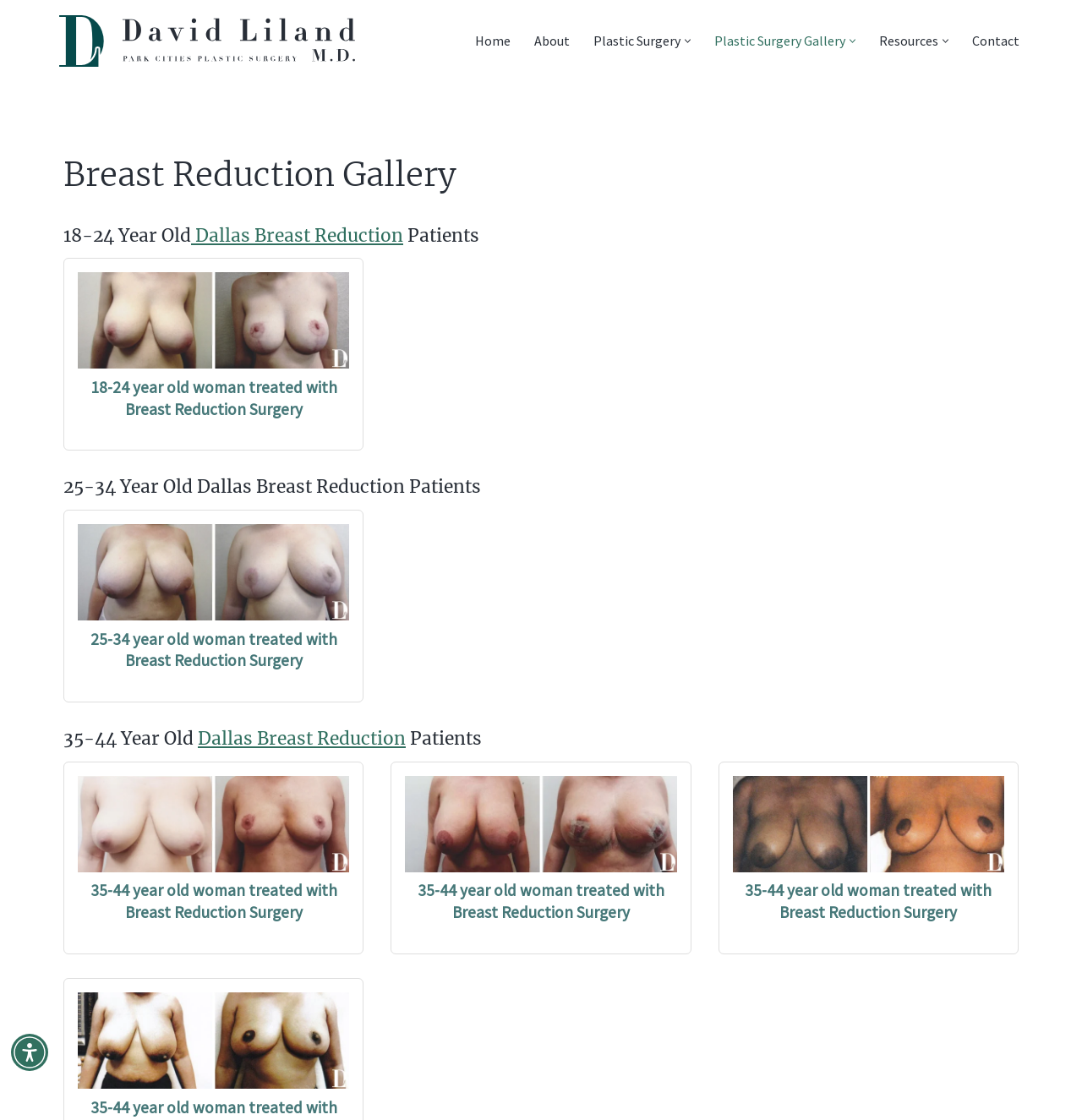Can you find the bounding box coordinates for the element to click on to achieve the instruction: "Go to the Home page"?

[0.439, 0.026, 0.472, 0.047]